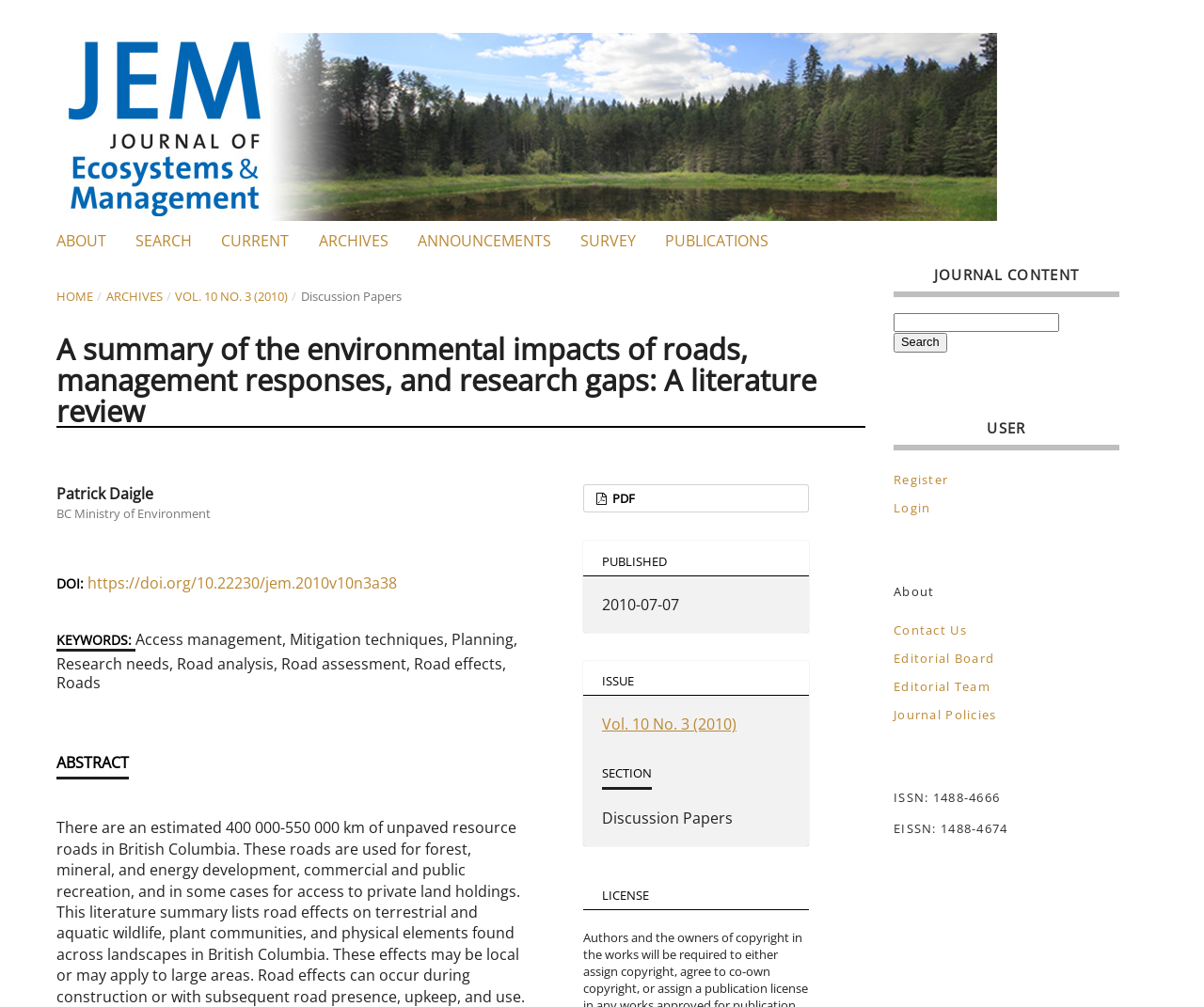Given the element description Vol. 10 No. 3 (2010), specify the bounding box coordinates of the corresponding UI element in the format (top-left x, top-left y, bottom-right x, bottom-right y). All values must be between 0 and 1.

[0.145, 0.285, 0.239, 0.303]